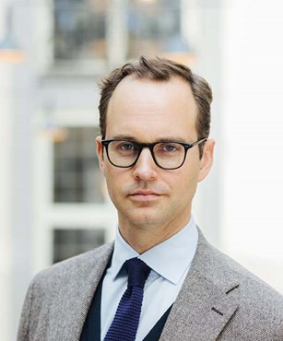What is the background of the image?
Please answer the question with as much detail as possible using the screenshot.

The background of the image is softly blurred, which implies a modern, well-lit environment, and this blurring effect enhances the professional tone of the portrait.